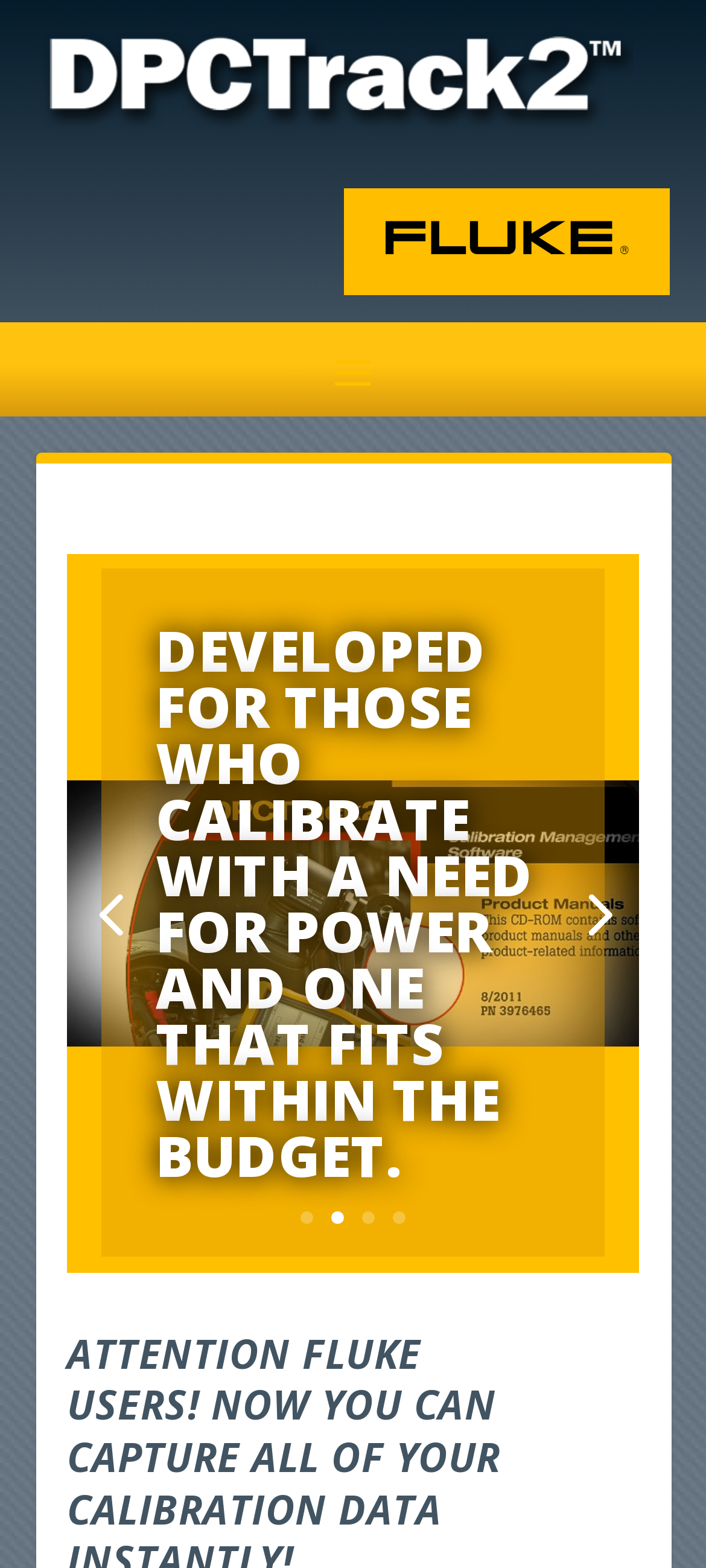Describe the webpage meticulously, covering all significant aspects.

The webpage is about DPCTrack2 Calibration Software, with a prominent image at the top center of the page. Below the image, there is a heading that reads "MANAGERS AND TECHNICIANS AROUND THE GLOBE SELECT FLUKE DPCTRACK2 FOR TRACKING ALL TYPES OF CALIBRATIONS." This heading is positioned roughly in the middle of the page, slightly towards the top.

To the top left of the page, there is a link and an image, which are positioned close together. The link is situated above the image. On the right side of the page, there is another image, which is larger than the one on the top left.

At the bottom of the page, there are five links arranged horizontally, with the first link positioned at the left and the last link at the right. The links are labeled '1', '2', '3', '4', and '5', respectively. The links are relatively small and are positioned close to each other.

Overall, the webpage has a simple layout with a focus on the heading and the images. The links are arranged in a way that makes it easy to navigate to different sections or pages.